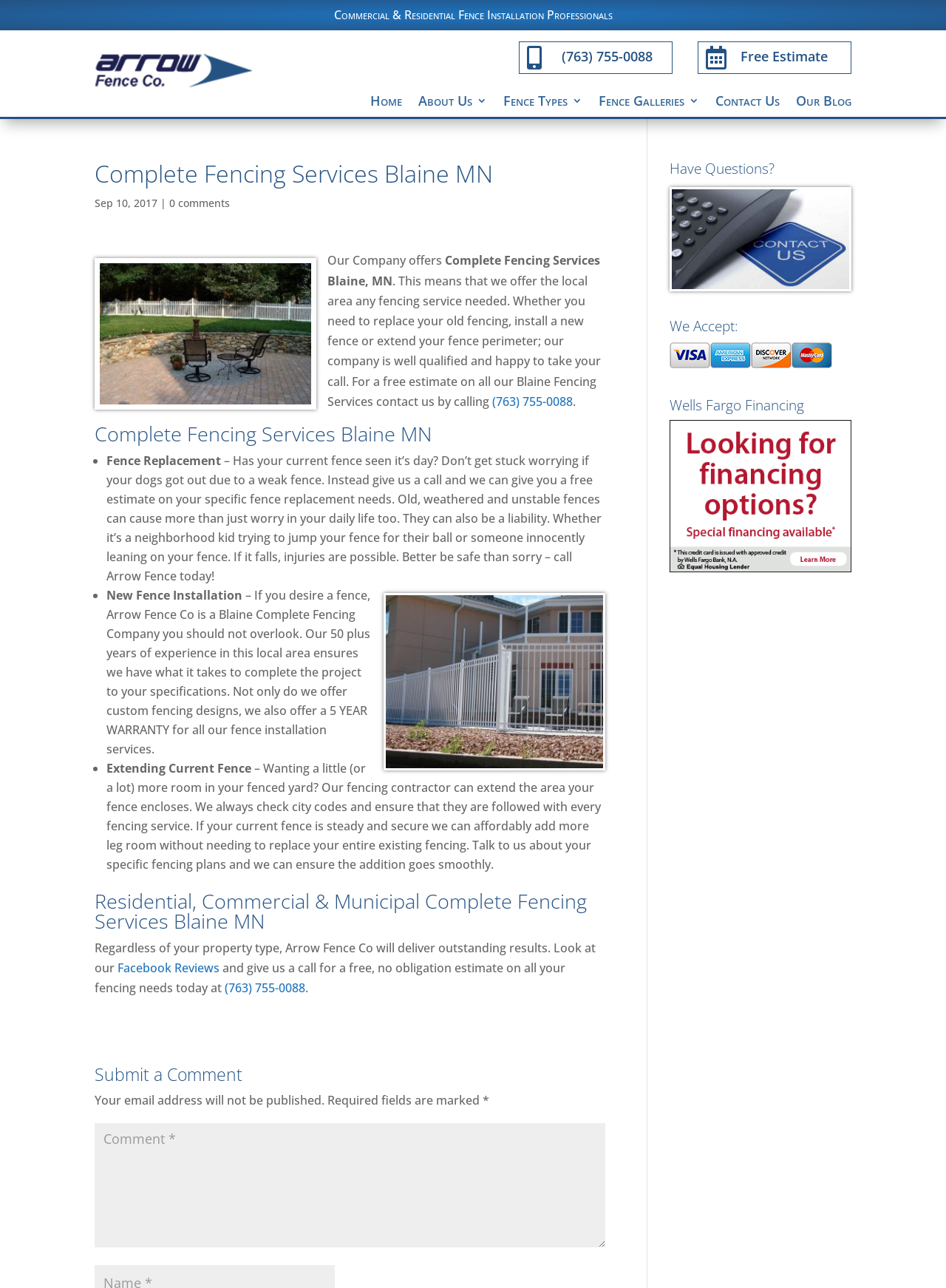Observe the image and answer the following question in detail: What is the company's name?

The company's name can be found in the logo at the top left corner of the webpage, and also in the paragraphs describing the company's services.